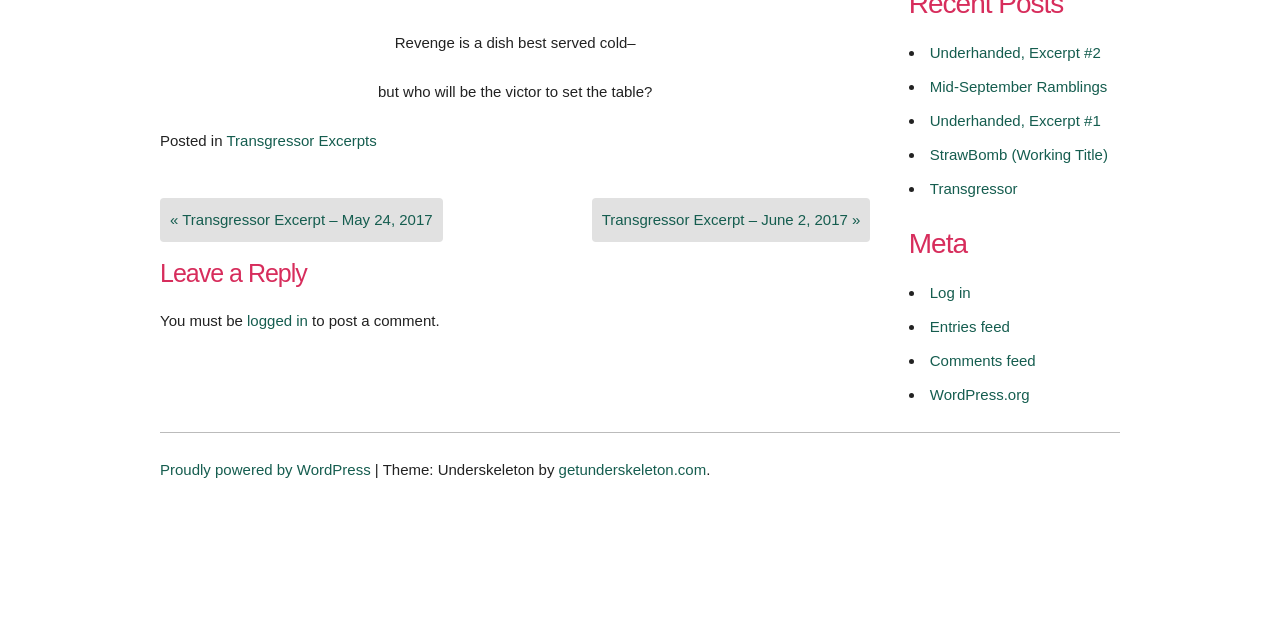Provide the bounding box coordinates of the HTML element this sentence describes: "Transgressor".

[0.726, 0.28, 0.795, 0.307]